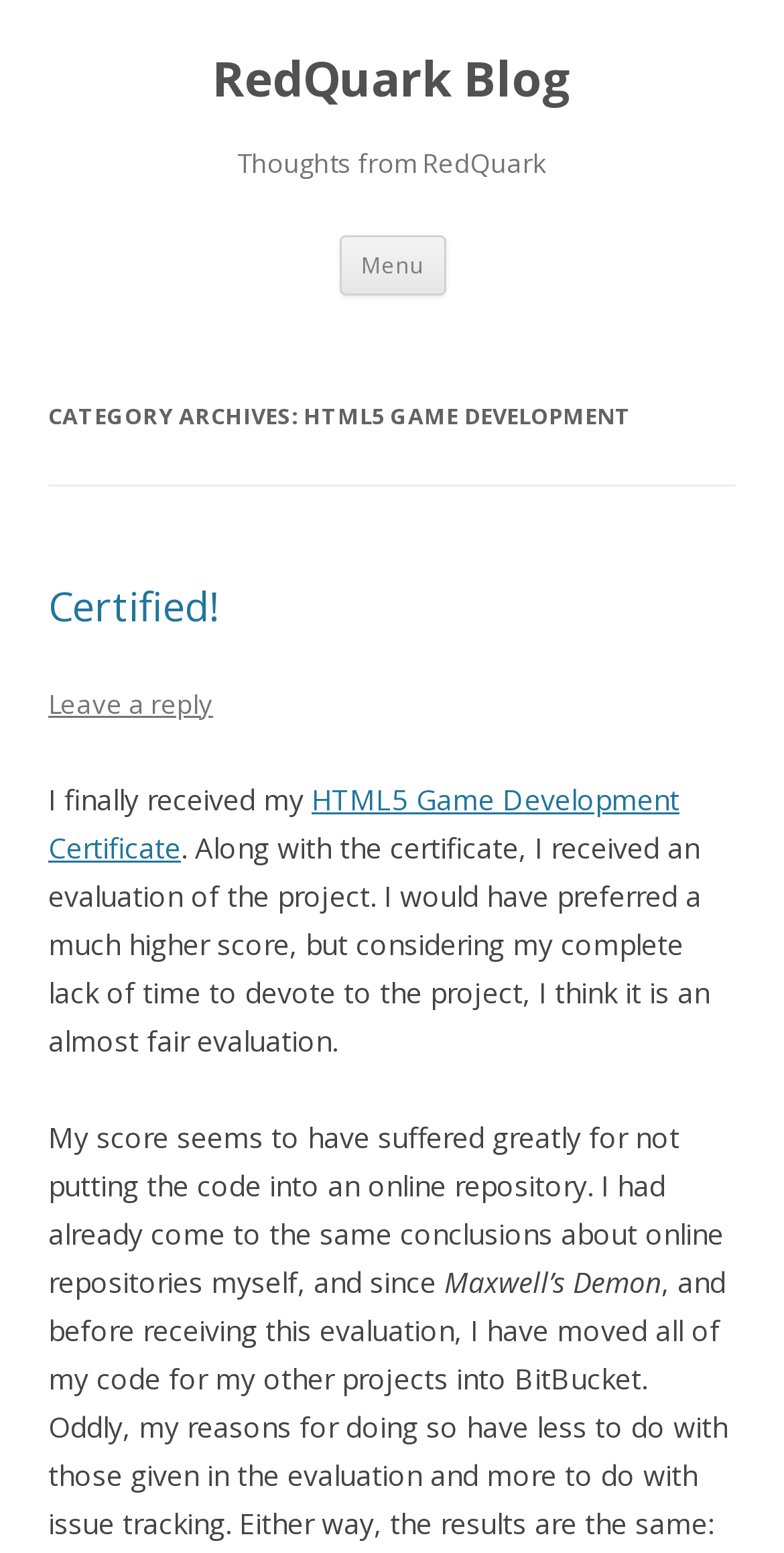How many links are in the blog post?
Give a one-word or short-phrase answer derived from the screenshot.

4